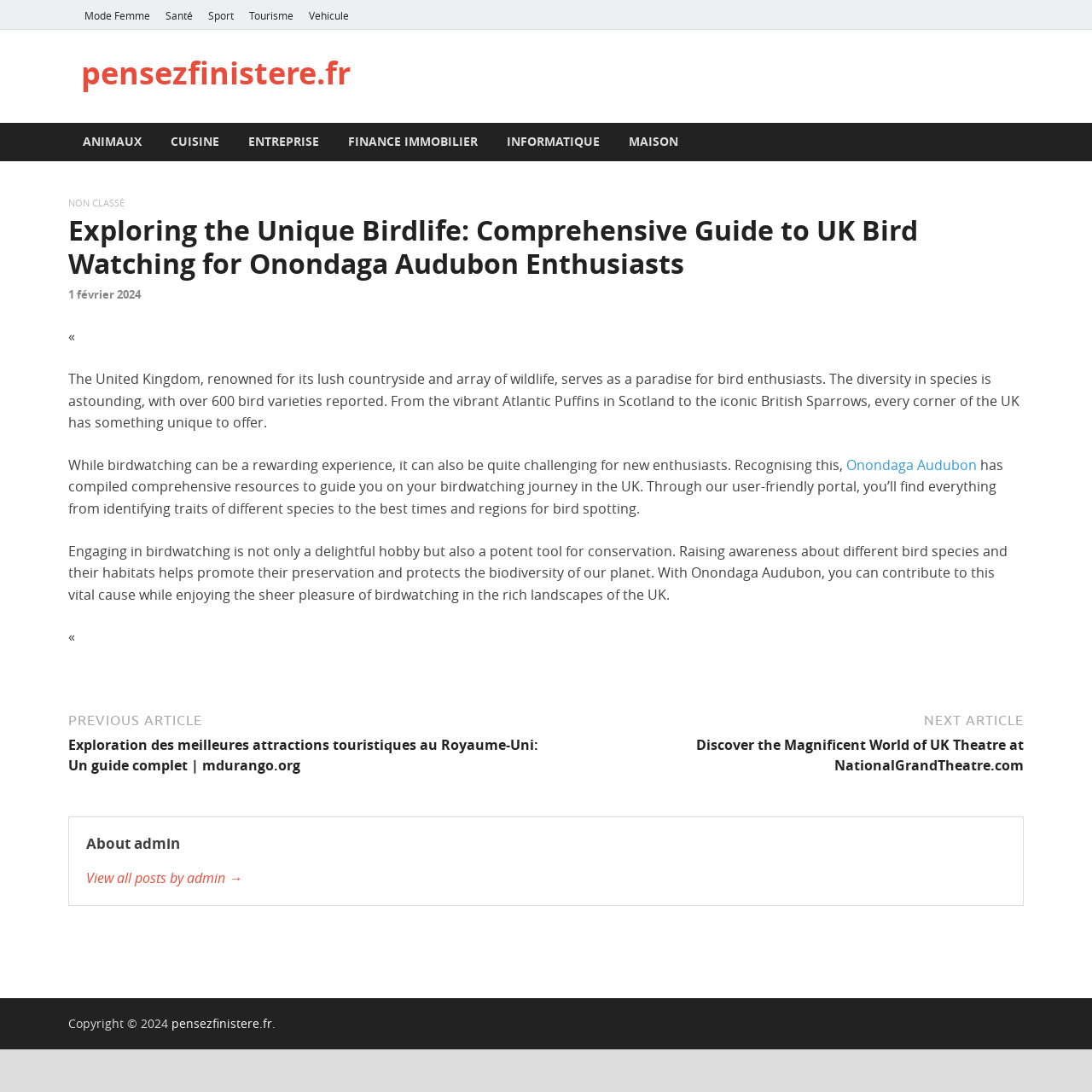Please determine the bounding box coordinates, formatted as (top-left x, top-left y, bottom-right x, bottom-right y), with all values as floating point numbers between 0 and 1. Identify the bounding box of the region described as: Sport

[0.184, 0.0, 0.221, 0.027]